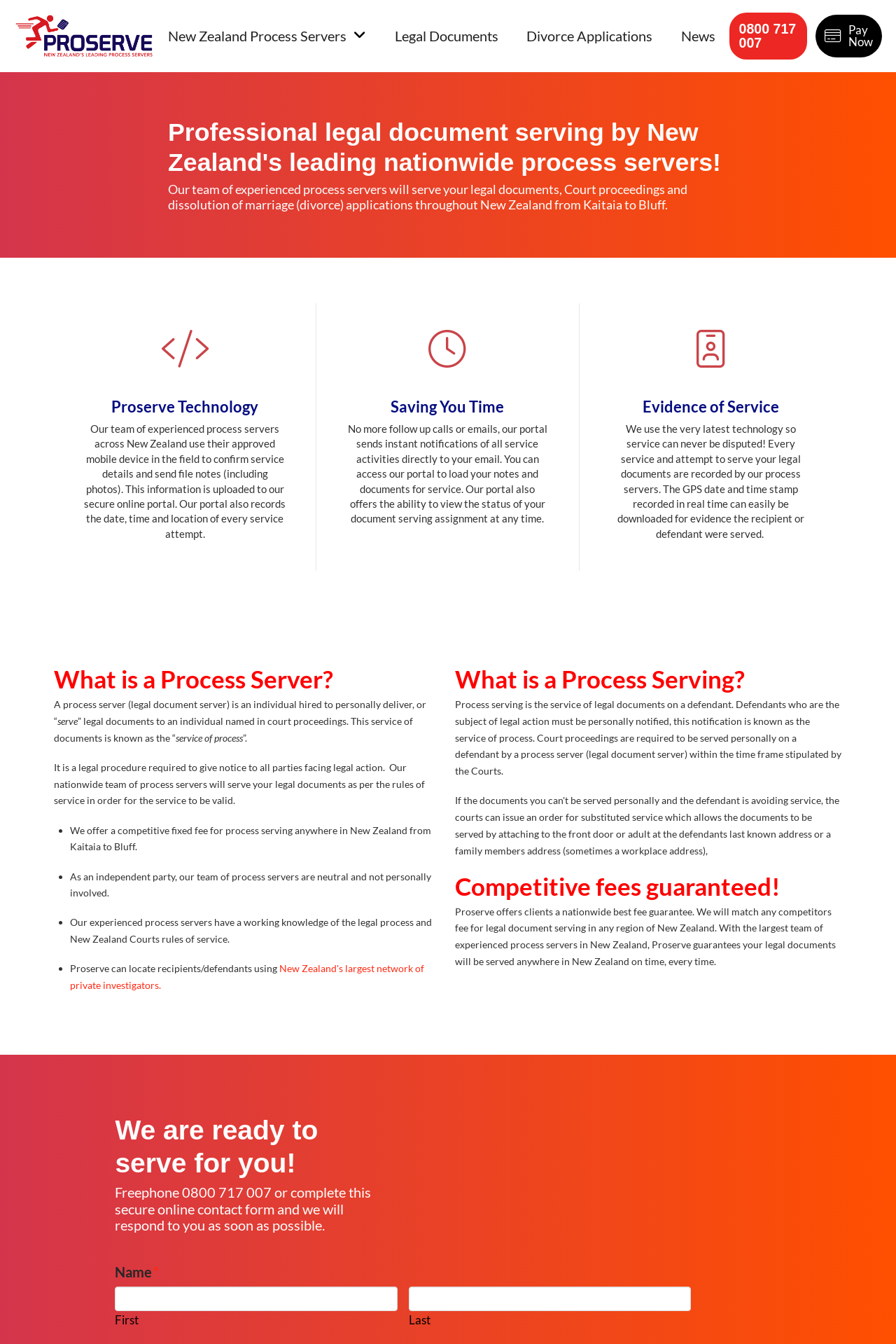How does Proserve guarantee evidence of service?
Look at the image and construct a detailed response to the question.

The webpage explains that Proserve uses the latest technology to record every service and attempt to serve legal documents, including GPS date and time stamps, which can be easily downloaded for evidence that the recipient or defendant was served.